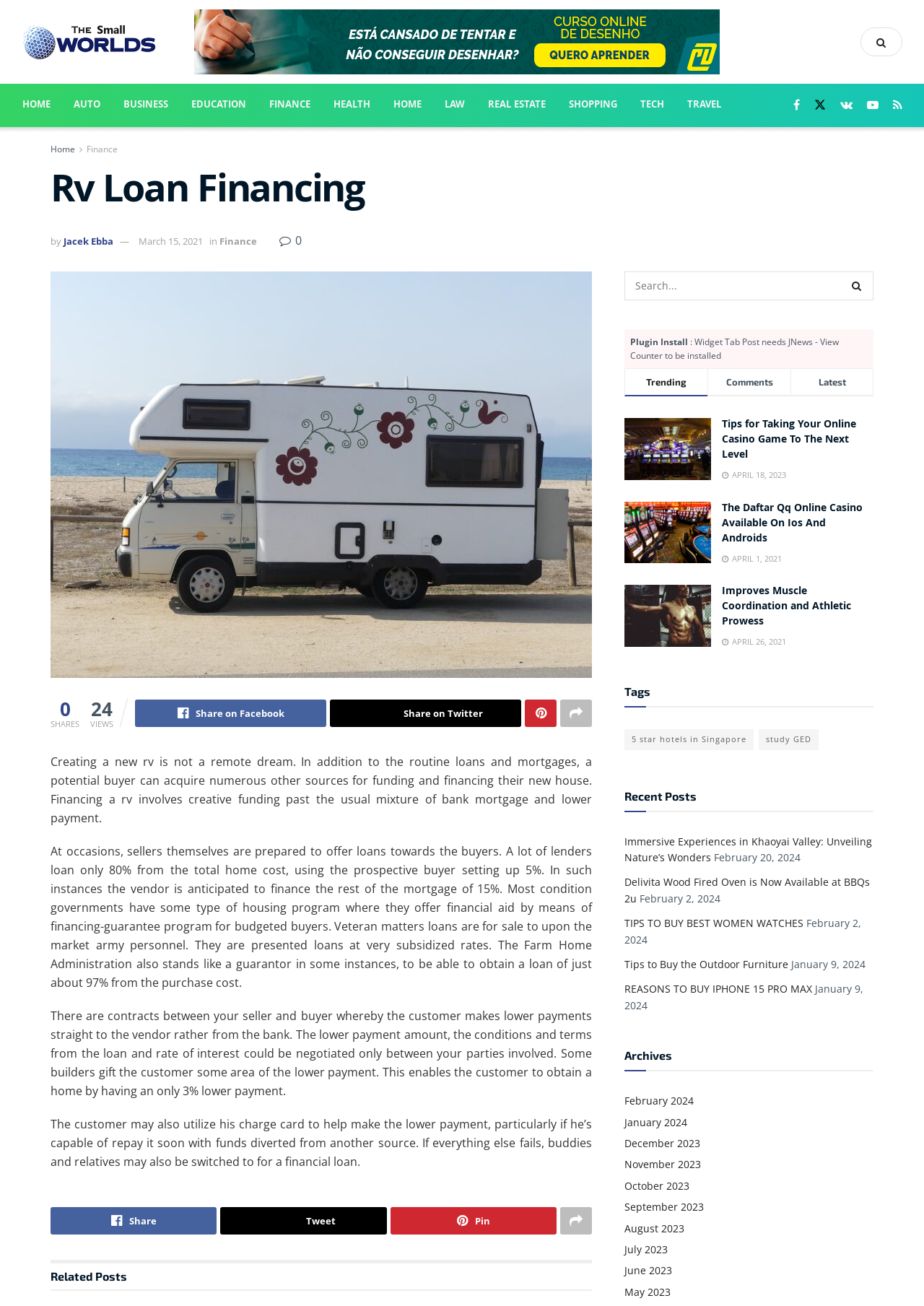Based on the element description: "Share on Twitter", identify the UI element and provide its bounding box coordinates. Use four float numbers between 0 and 1, [left, top, right, bottom].

[0.357, 0.536, 0.564, 0.557]